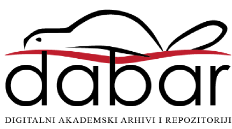What is the color of the 'ba' in the logo?
Answer the question using a single word or phrase, according to the image.

red